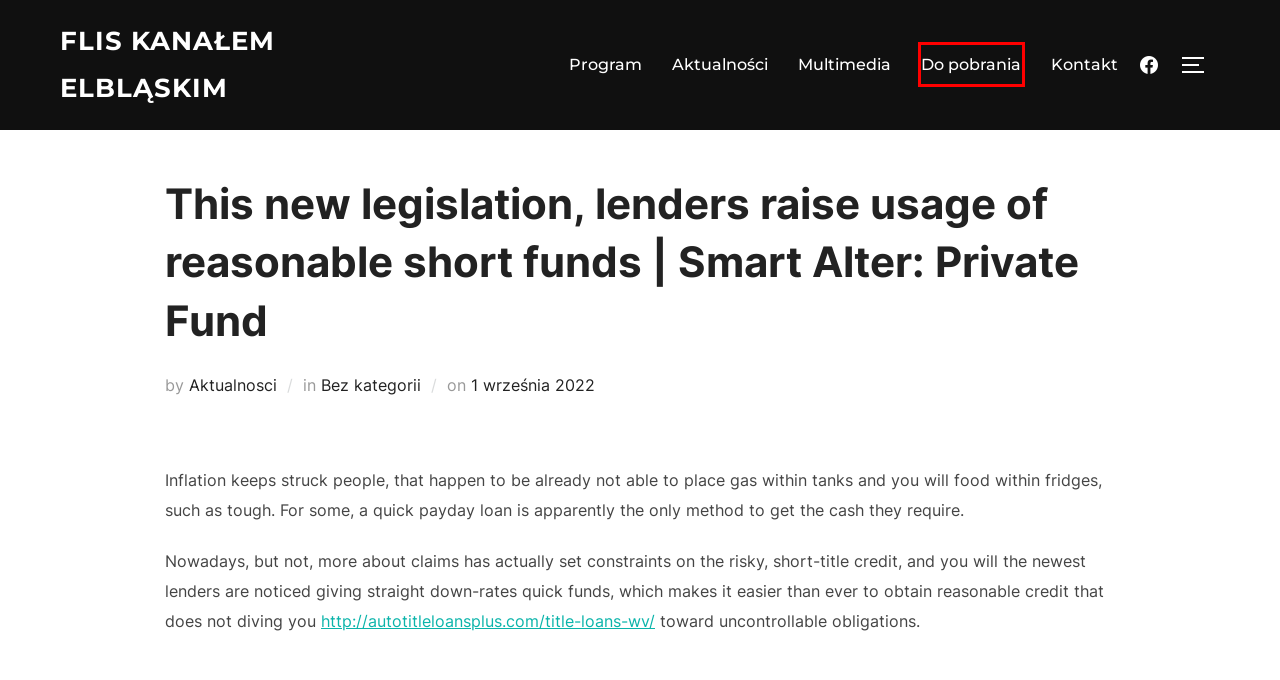You have a screenshot of a webpage with a red rectangle bounding box. Identify the best webpage description that corresponds to the new webpage after clicking the element within the red bounding box. Here are the candidates:
A. Flis - Flis kanałem Elbląskim
B. Social - Flis kanałem Elbląskim
C. Flis kanałem Elbląskim
D. Do pobrania - Flis kanałem Elbląskim
E. Program - Flis kanałem Elbląskim
F. Kontakt - Flis kanałem Elbląskim
G. Bez kategorii - Flis kanałem Elbląskim
H. Galeria 1 - Flis kanałem Elbląskim

D